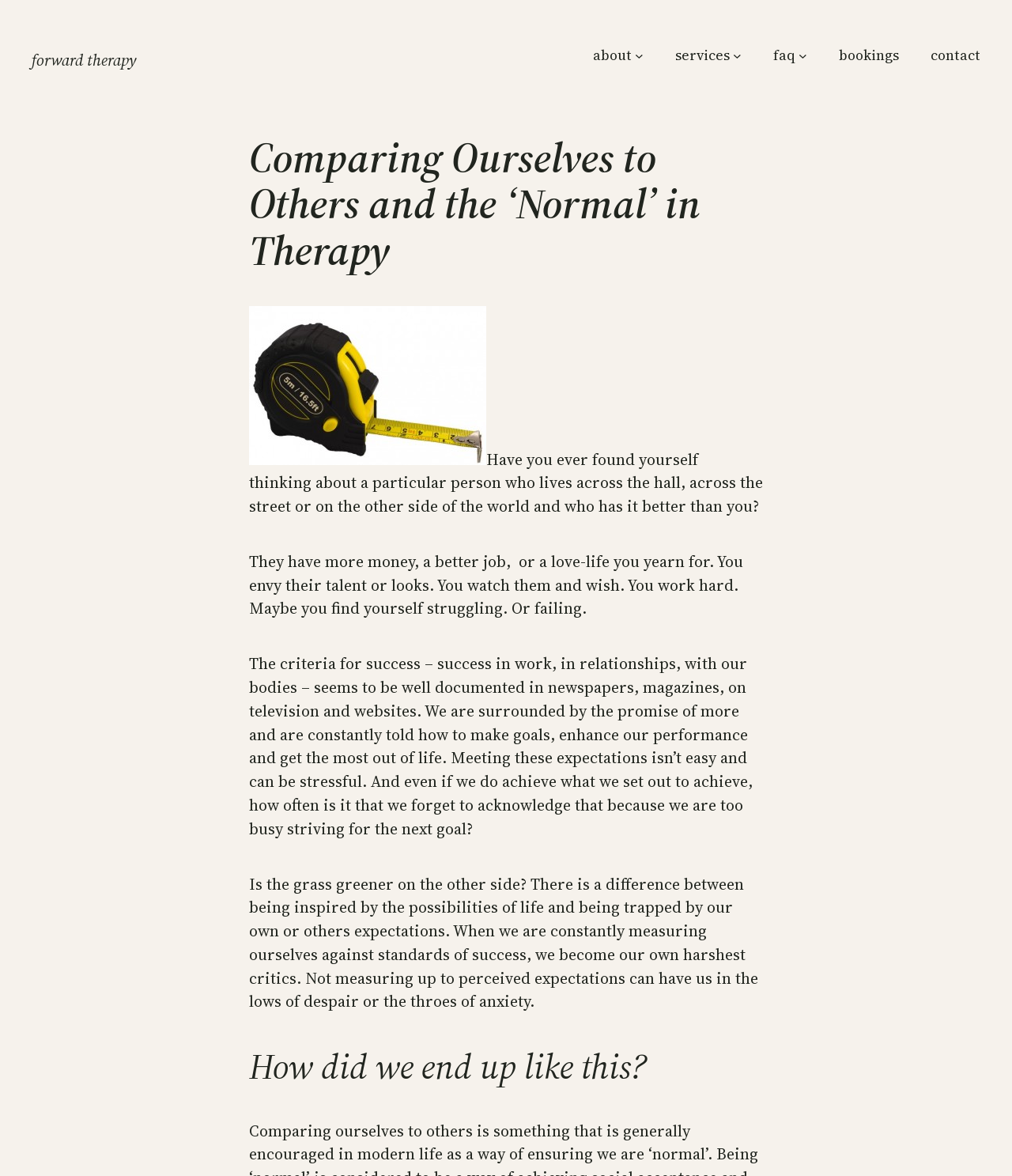What is the name of the therapy service?
Answer with a single word or phrase, using the screenshot for reference.

forward therapy